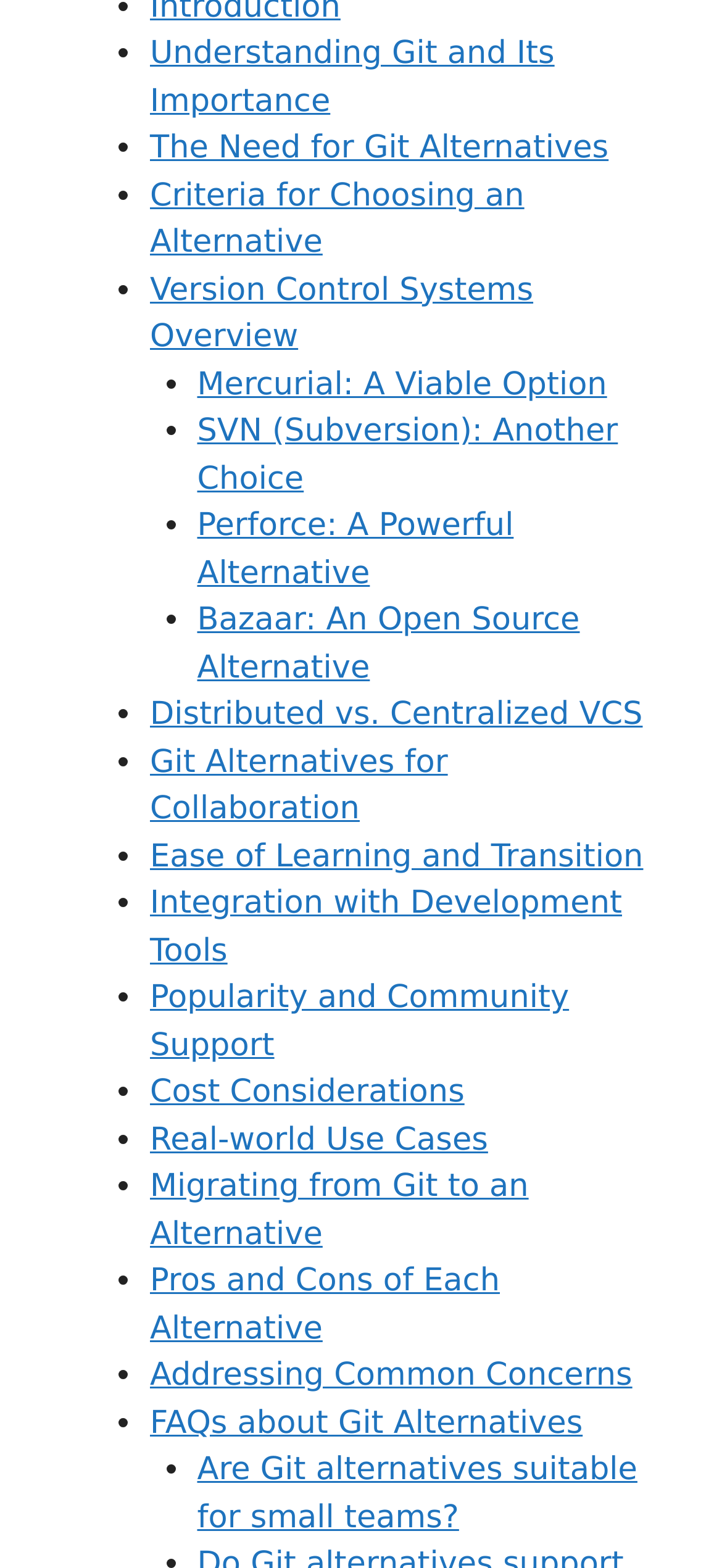What is the topic of the link 'Version Control Systems Overview'?
Offer a detailed and full explanation in response to the question.

Based on the title of the link 'Version Control Systems Overview', it appears to be discussing an overview of version control systems in general, rather than a specific alternative to Git. This link is likely providing background information or context for the rest of the webpage.